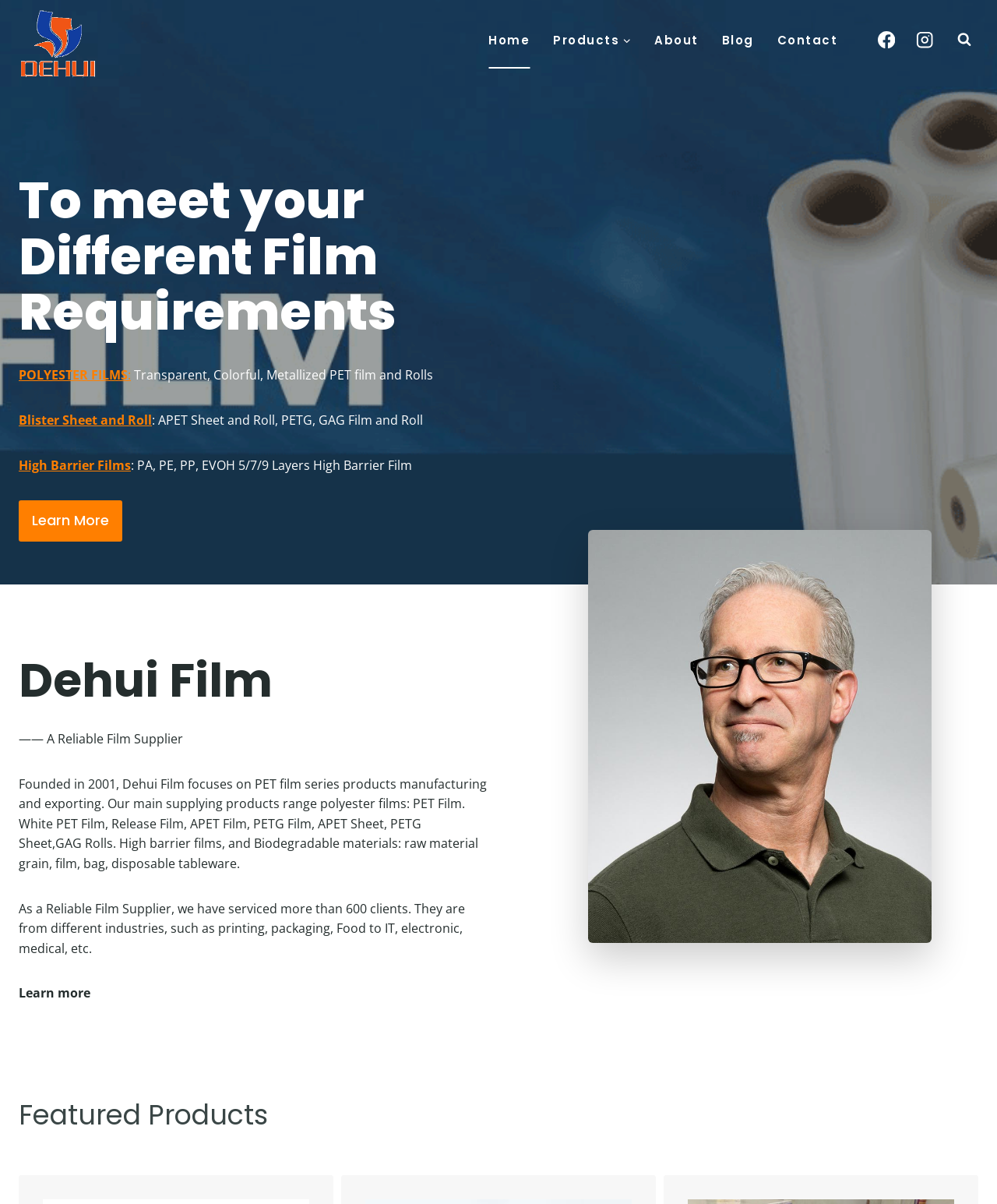Locate the bounding box coordinates of the element I should click to achieve the following instruction: "Learn more about polyester films".

[0.019, 0.416, 0.123, 0.45]